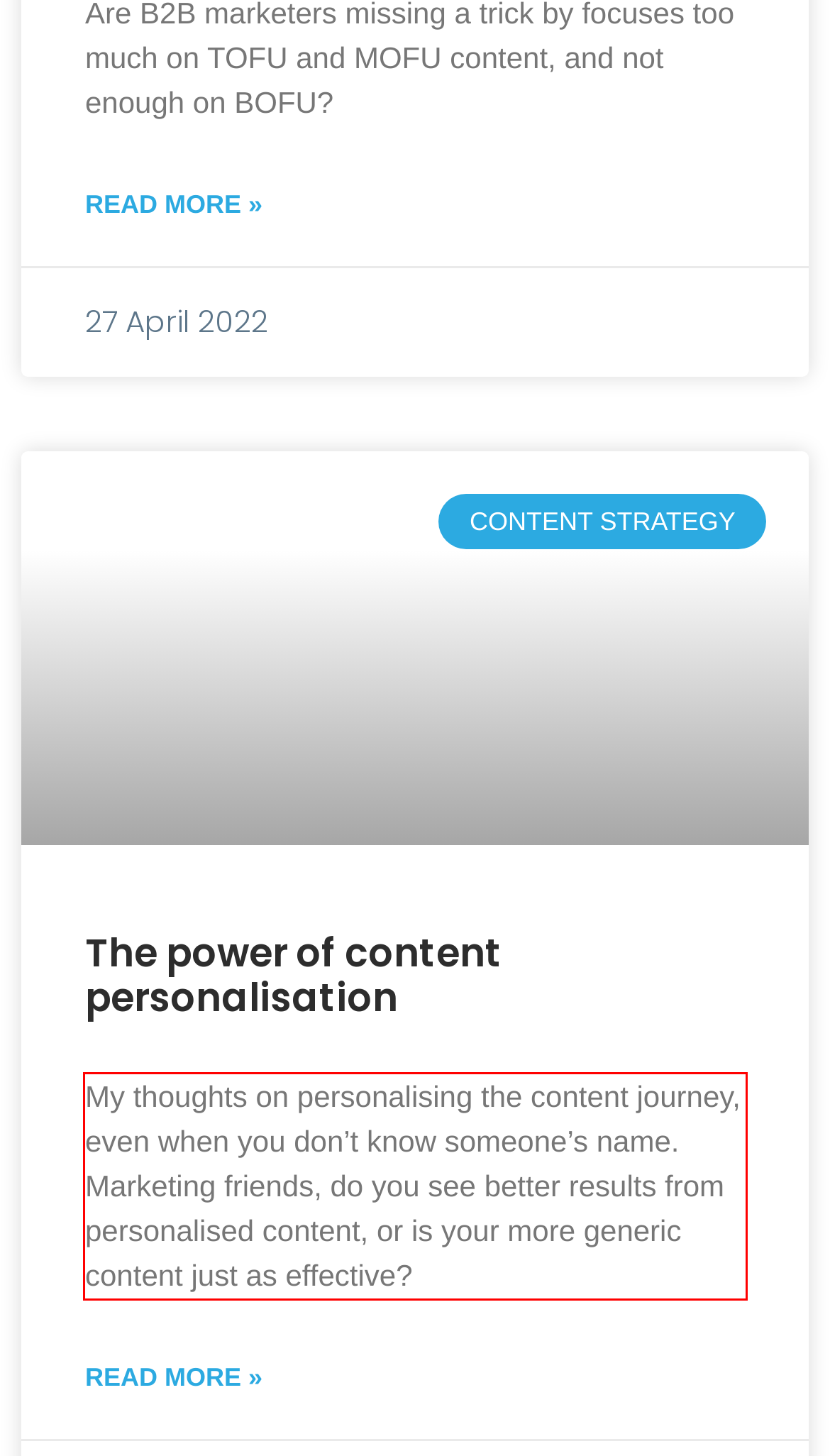Given a screenshot of a webpage containing a red rectangle bounding box, extract and provide the text content found within the red bounding box.

My thoughts on personalising the content journey, even when you don’t know someone’s name. Marketing friends, do you see better results from personalised content, or is your more generic content just as effective?